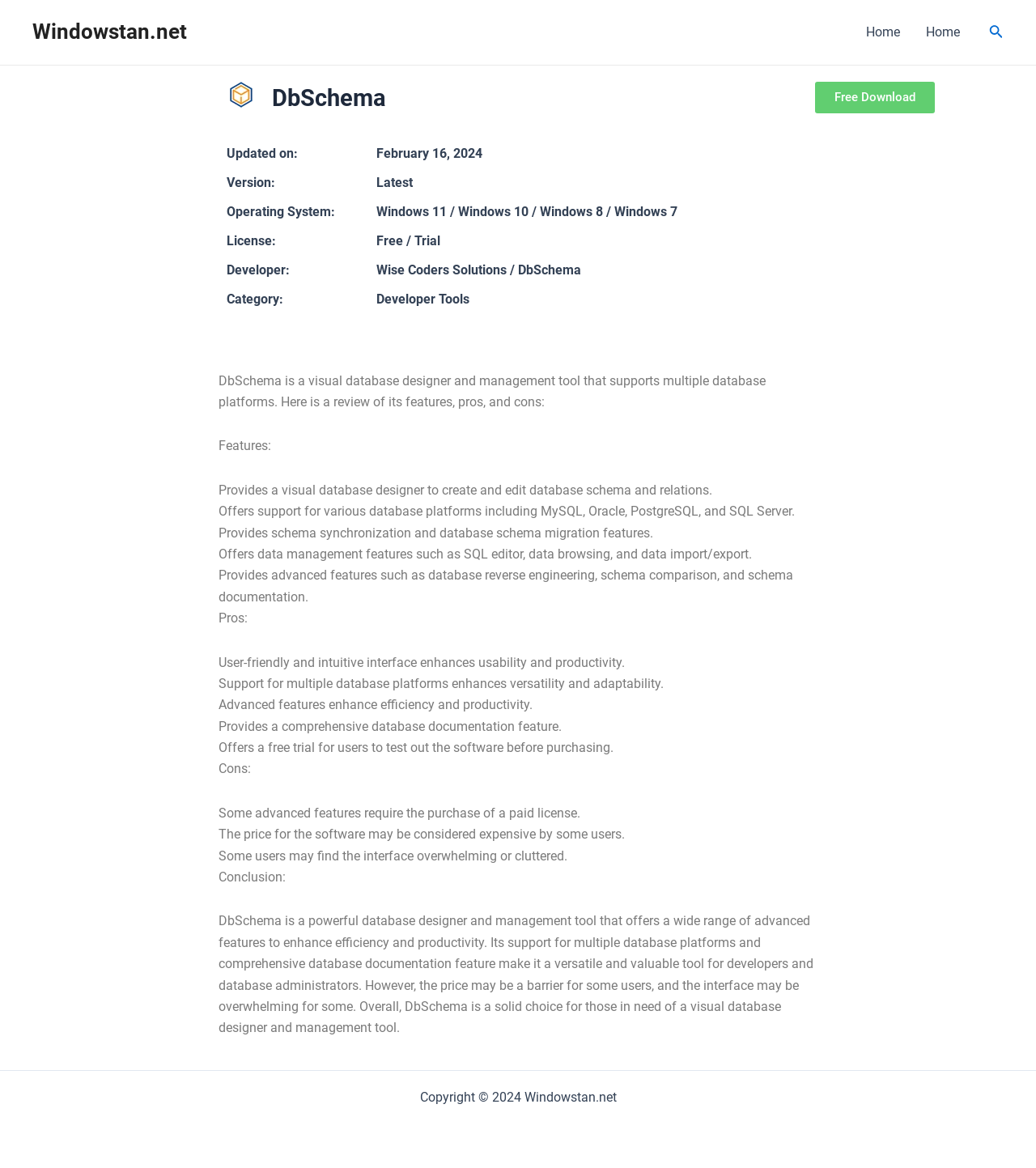Locate the bounding box of the UI element with the following description: "Free Download".

[0.786, 0.07, 0.902, 0.097]